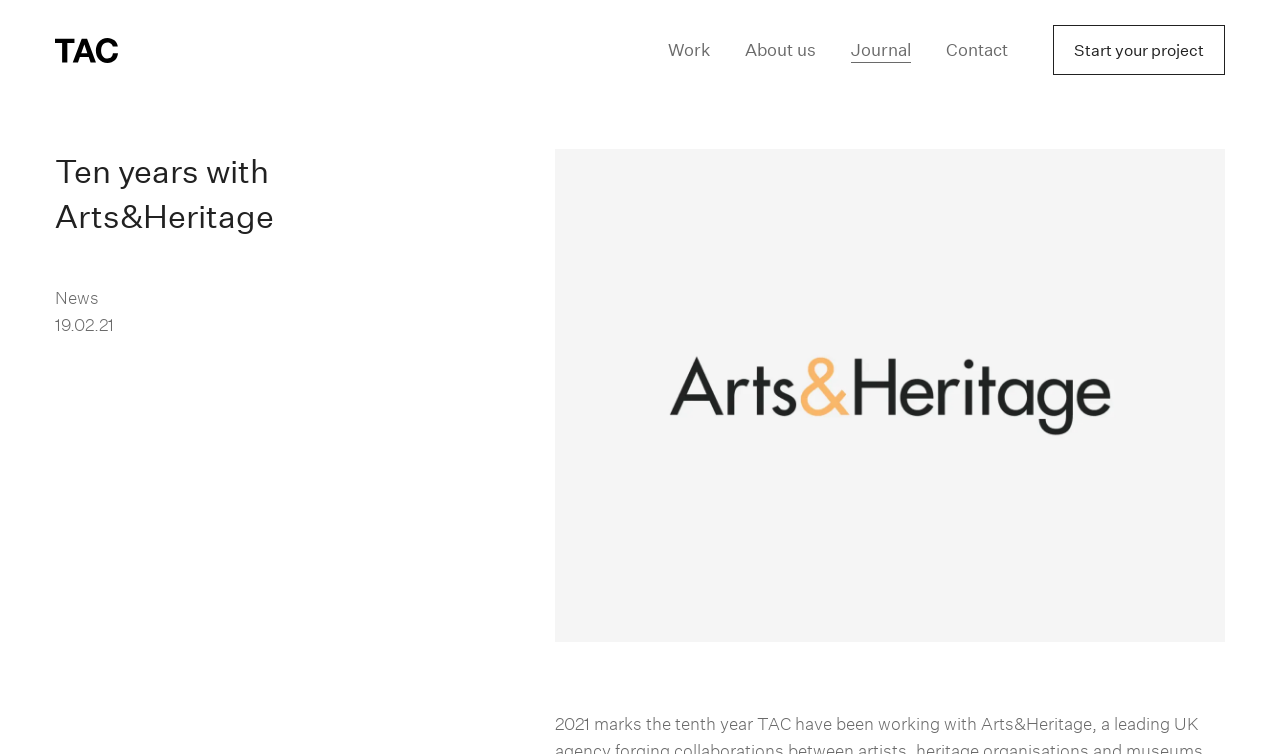What is the purpose of the button on the top-right corner?
Please craft a detailed and exhaustive response to the question.

I found the answer by looking at the button on the top-right corner of the webpage, which has the text 'Start your project'.